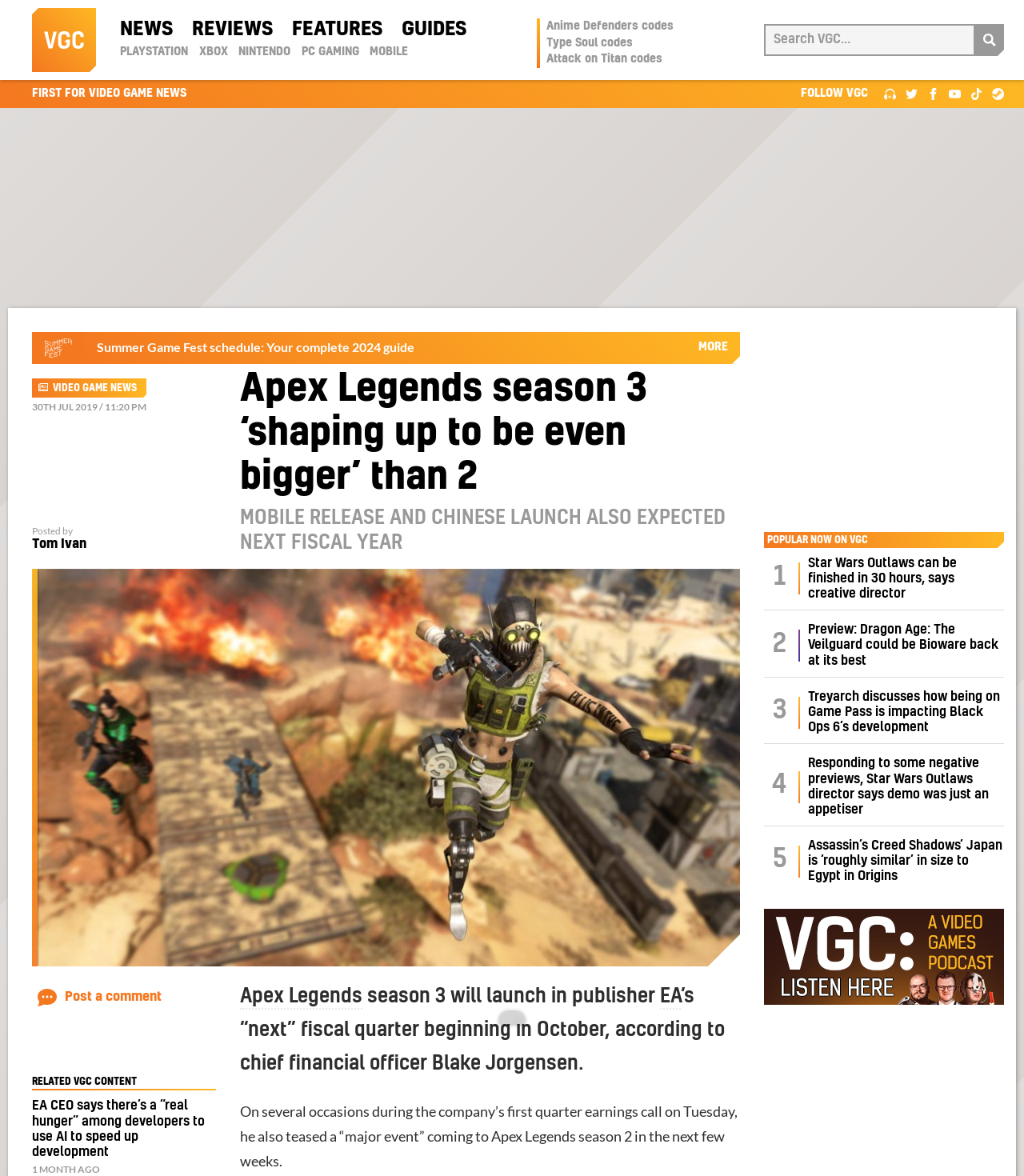How many hours can Star Wars Outlaws be finished in?
We need a detailed and meticulous answer to the question.

The article mentions that Star Wars Outlaws can be finished in 30 hours, according to the creative director.